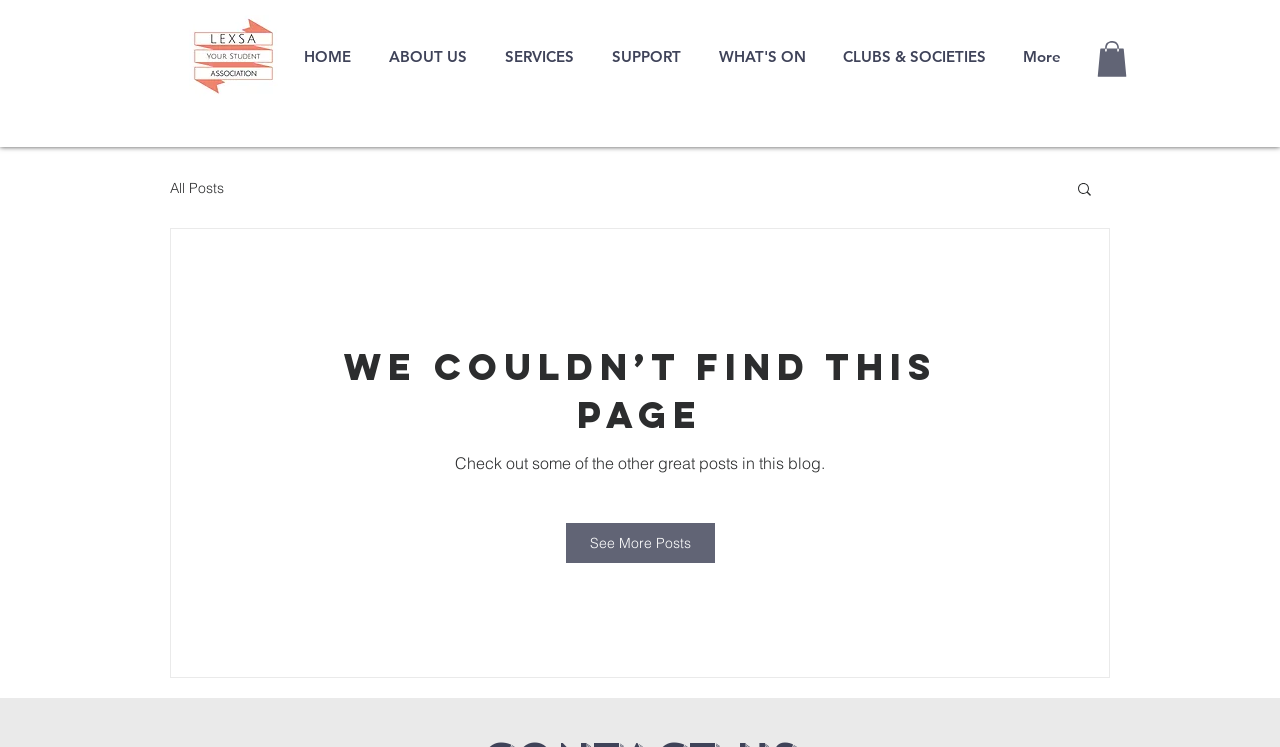Please identify the bounding box coordinates of the clickable area that will fulfill the following instruction: "go to home page". The coordinates should be in the format of four float numbers between 0 and 1, i.e., [left, top, right, bottom].

[0.223, 0.043, 0.289, 0.11]